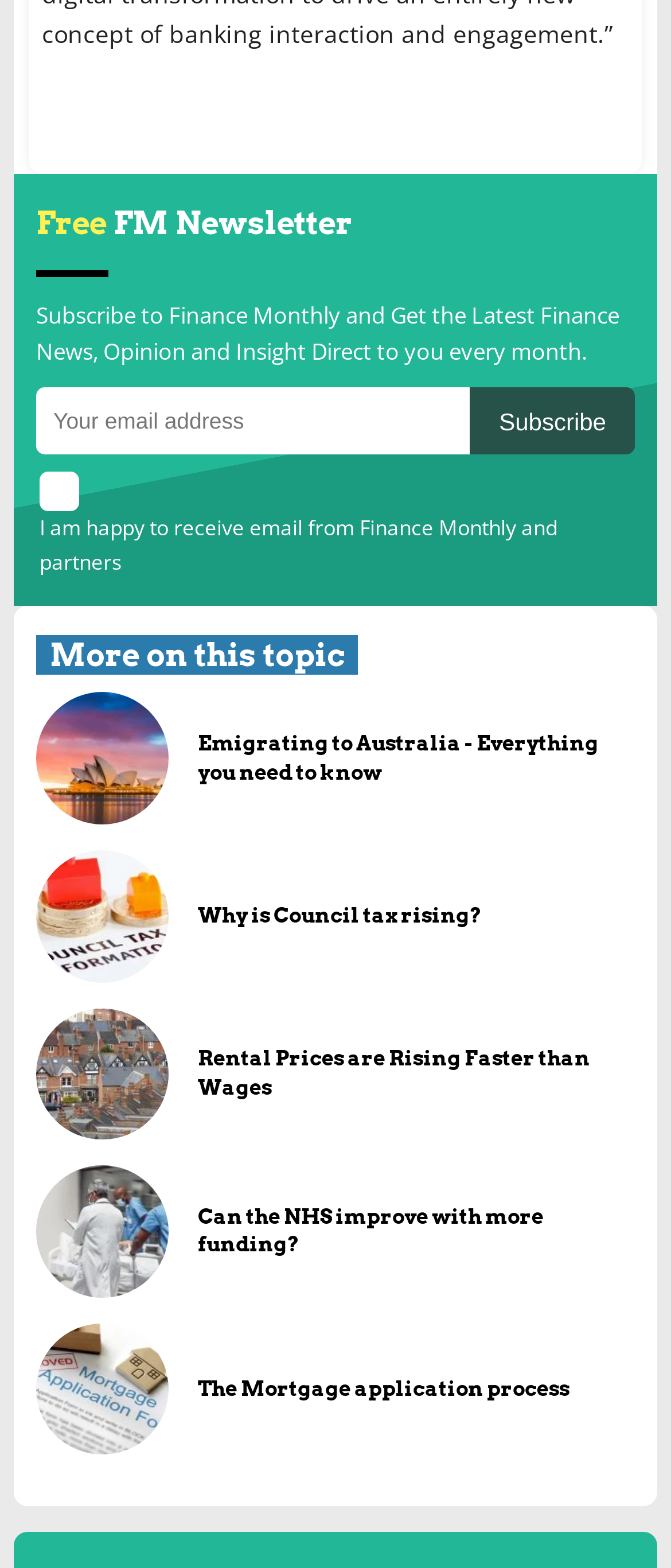Where is the 'Subscribe' button located?
Please craft a detailed and exhaustive response to the question.

The 'Subscribe' button is located below the textbox labeled as 'Email', and is likely used to submit the email address for subscription purposes.